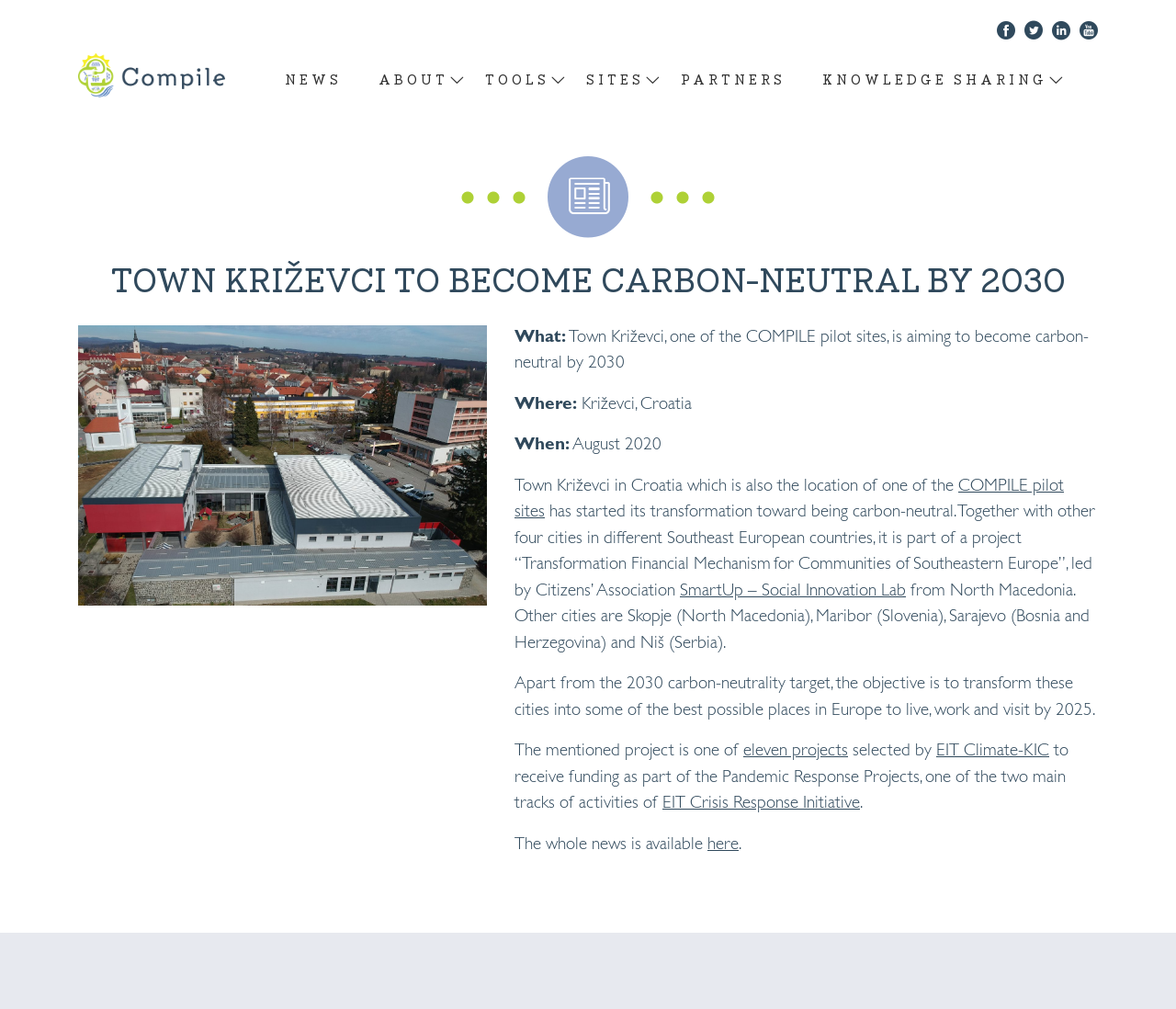Please identify the bounding box coordinates of the element's region that I should click in order to complete the following instruction: "Click Compile project". The bounding box coordinates consist of four float numbers between 0 and 1, i.e., [left, top, right, bottom].

[0.066, 0.066, 0.191, 0.083]